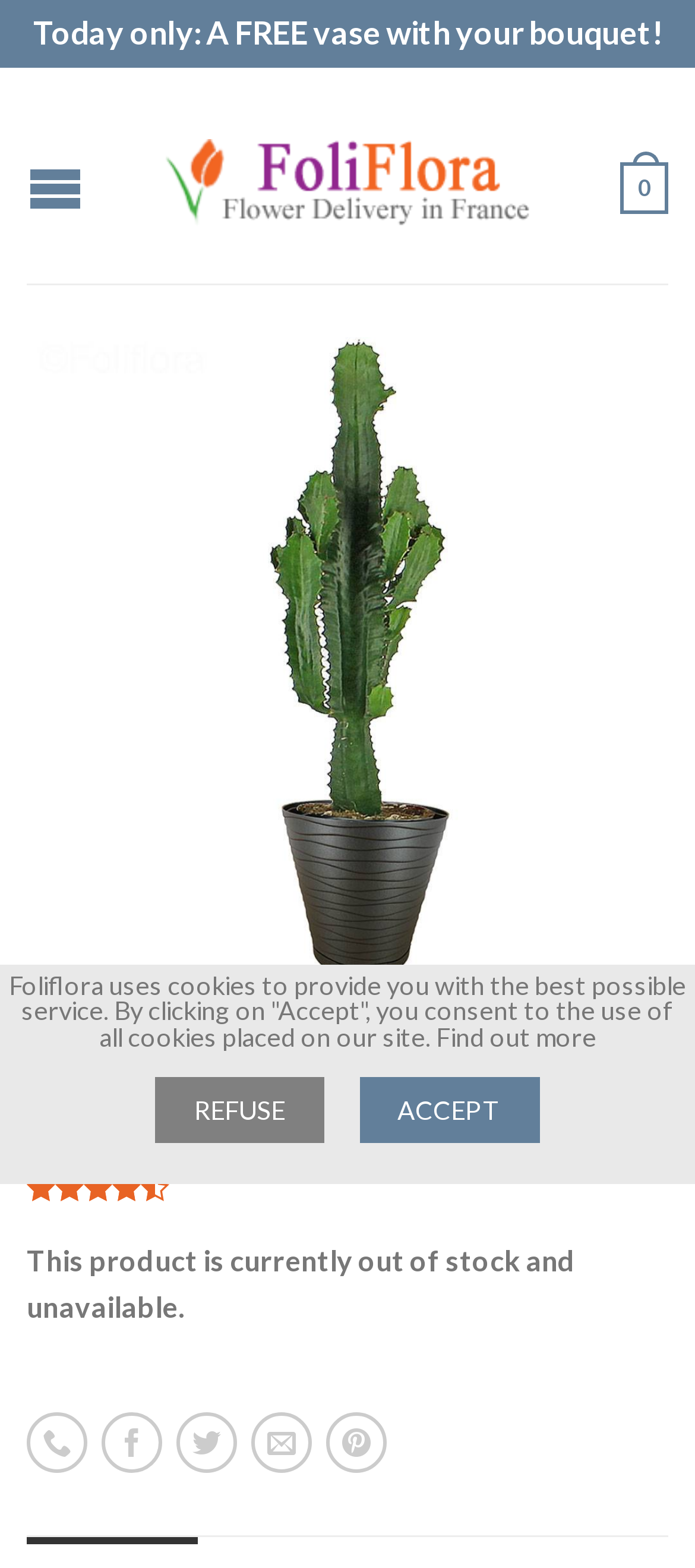Kindly determine the bounding box coordinates for the clickable area to achieve the given instruction: "View the 'Mexican cactus' product".

[0.038, 0.215, 0.962, 0.624]